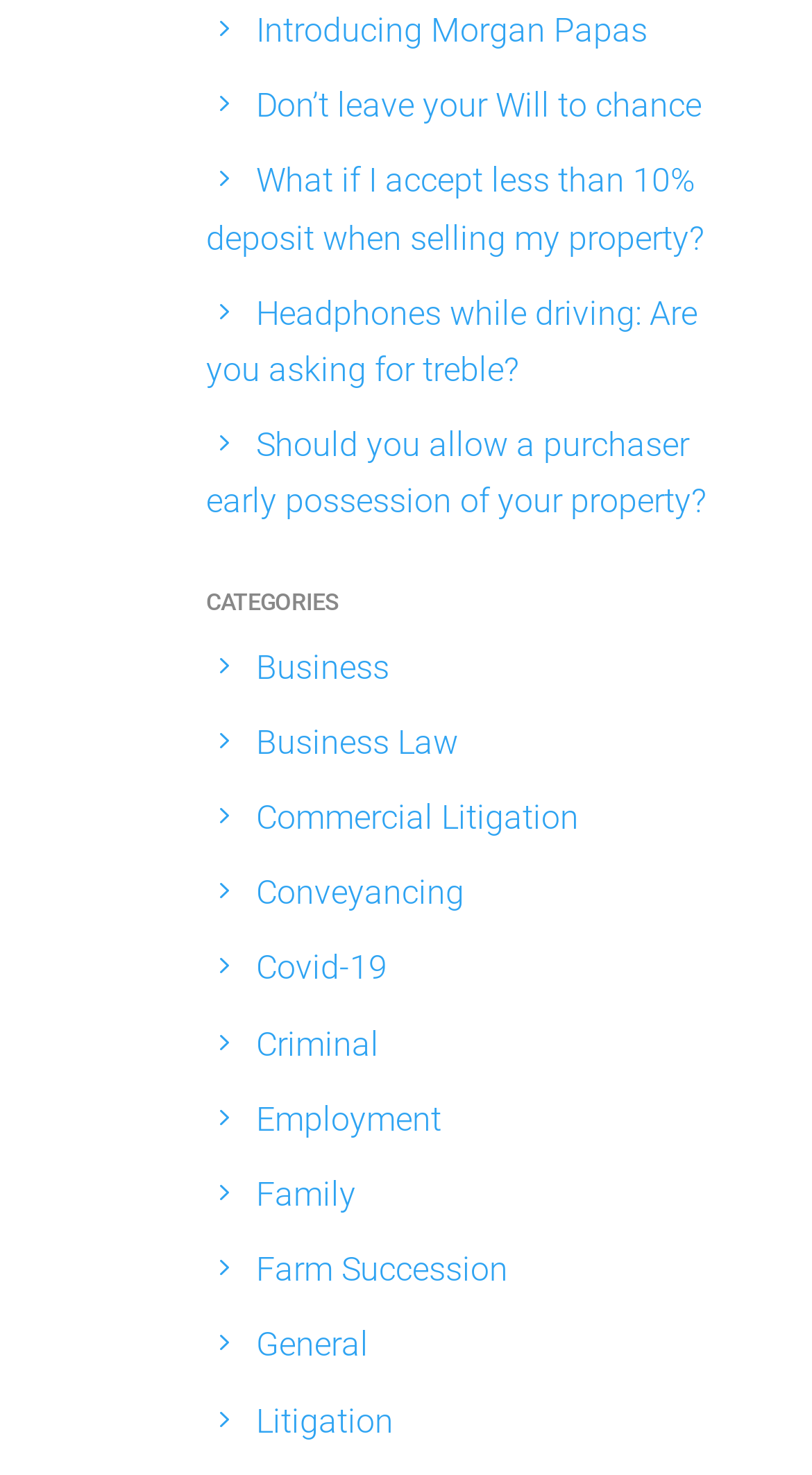Locate the bounding box coordinates of the clickable area to execute the instruction: "View 'Business Law' category". Provide the coordinates as four float numbers between 0 and 1, represented as [left, top, right, bottom].

[0.315, 0.49, 0.564, 0.516]